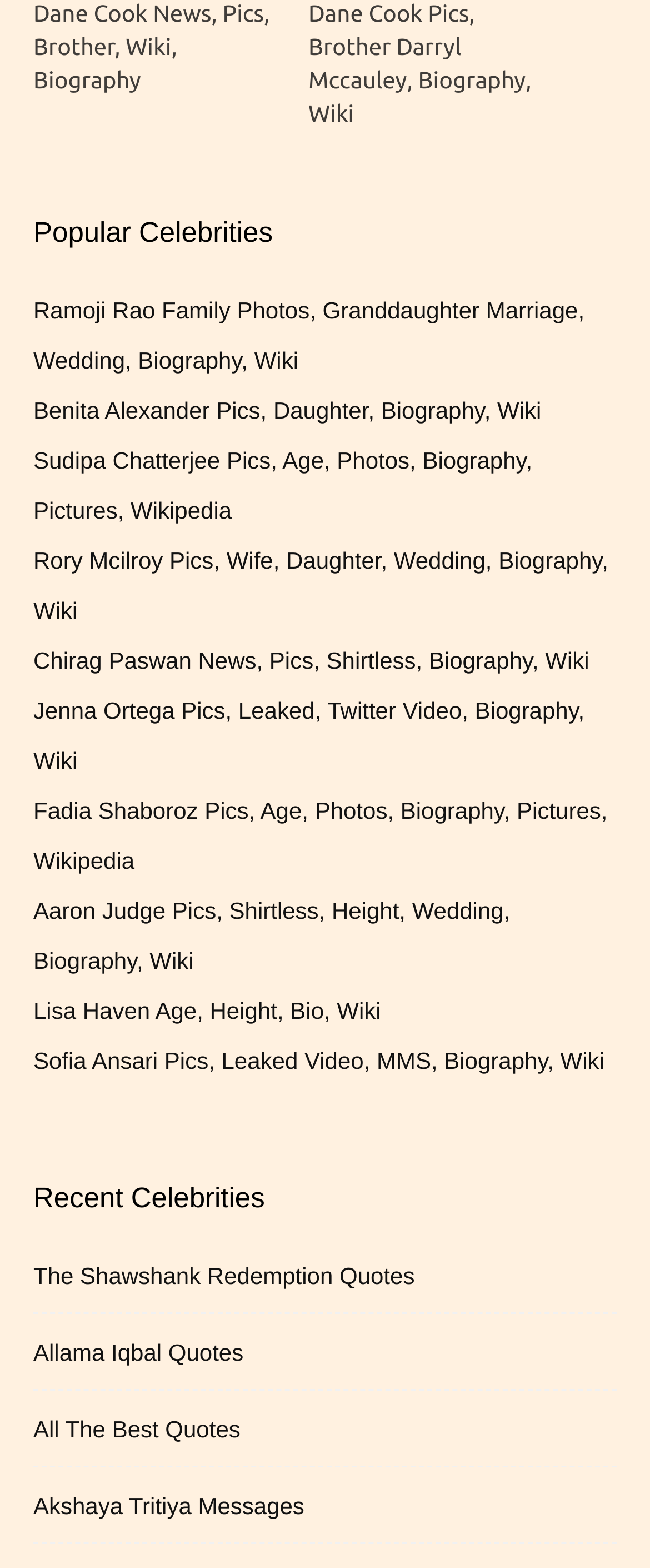Please identify the bounding box coordinates of the element's region that needs to be clicked to fulfill the following instruction: "Check out Ramoji Rao's family photos and biography". The bounding box coordinates should consist of four float numbers between 0 and 1, i.e., [left, top, right, bottom].

[0.051, 0.19, 0.899, 0.239]